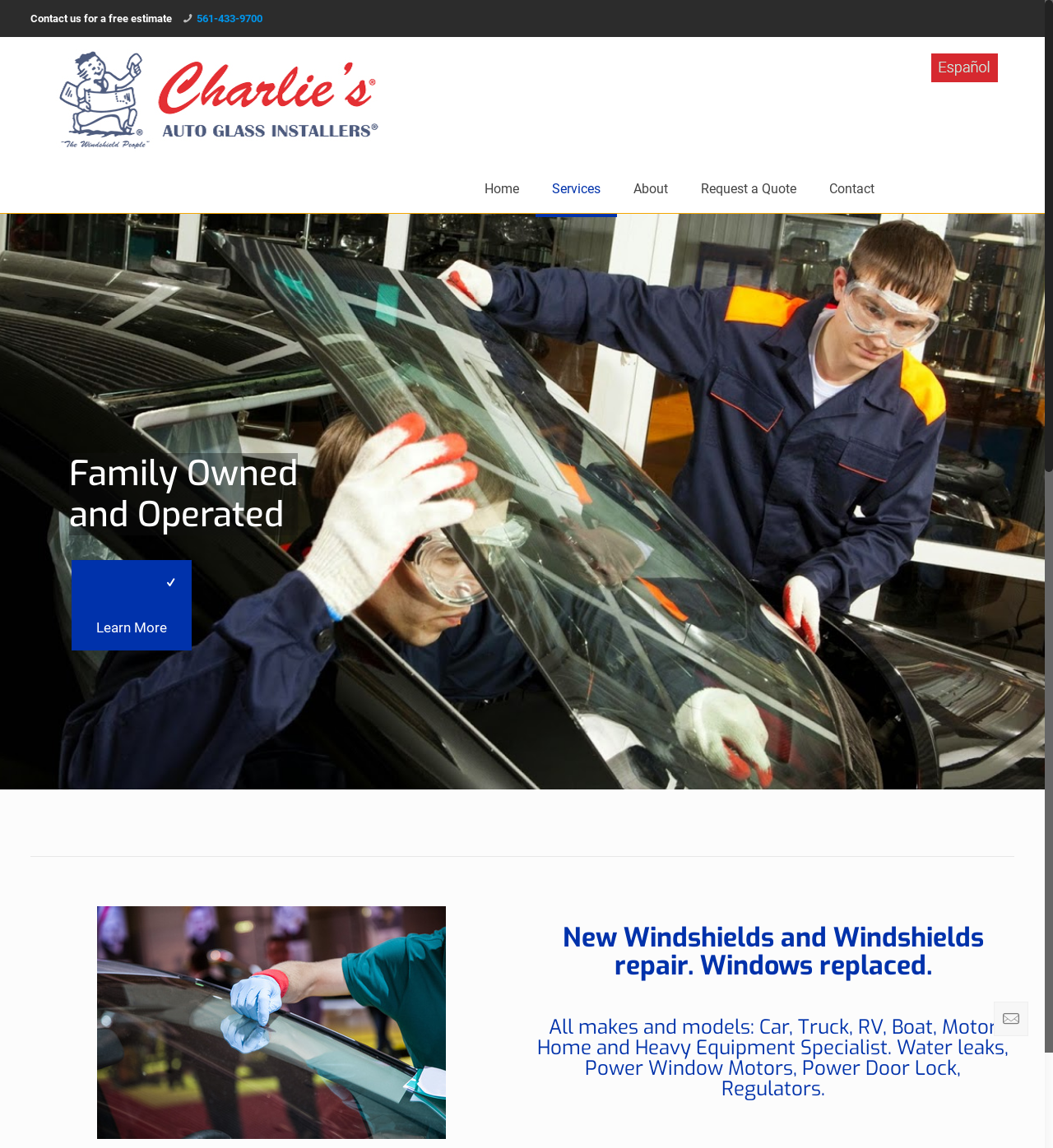Identify and provide the bounding box coordinates of the UI element described: "About". The coordinates should be formatted as [left, top, right, bottom], with each number being a float between 0 and 1.

[0.586, 0.143, 0.65, 0.186]